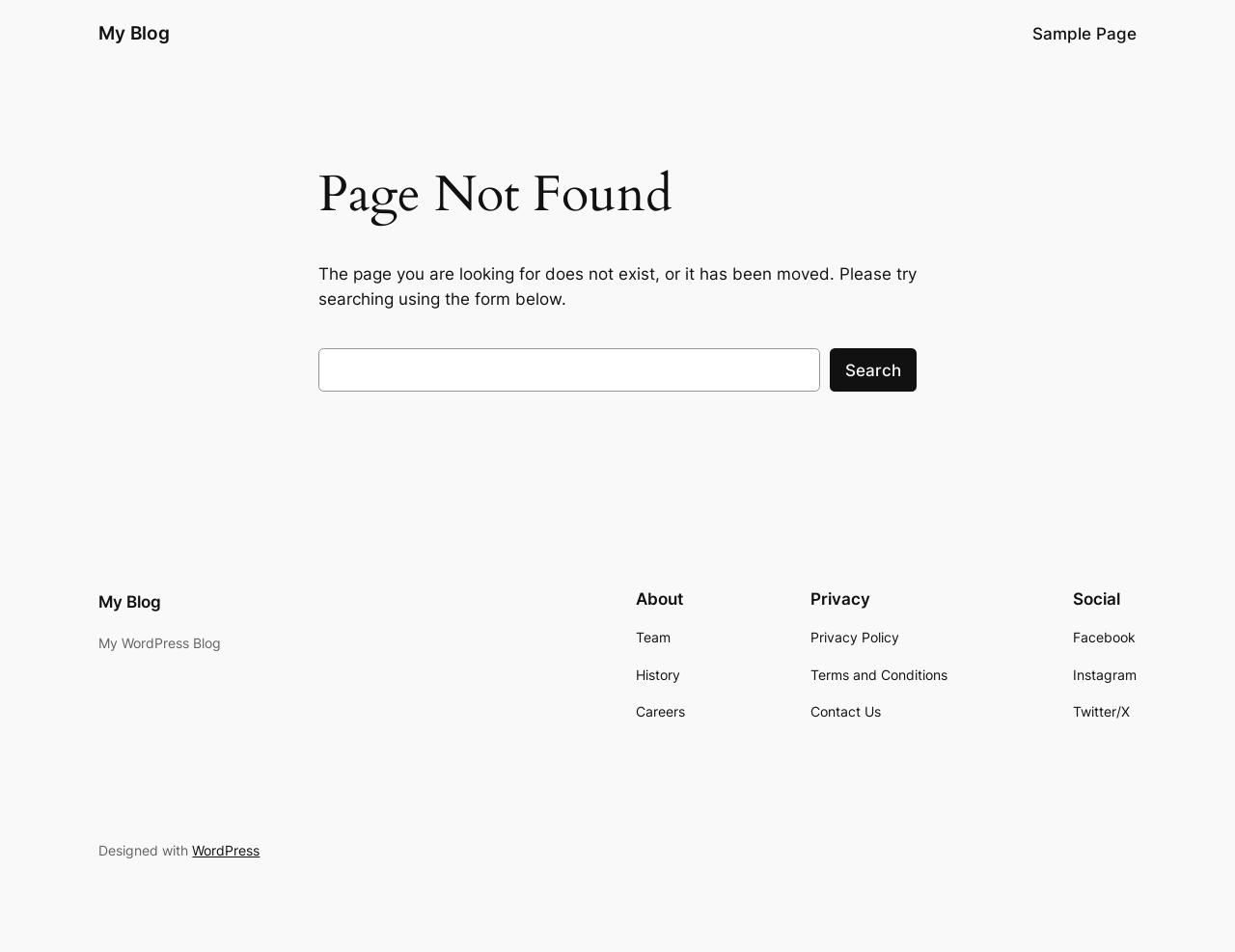Could you determine the bounding box coordinates of the clickable element to complete the instruction: "Search for something"? Provide the coordinates as four float numbers between 0 and 1, i.e., [left, top, right, bottom].

[0.258, 0.366, 0.664, 0.412]